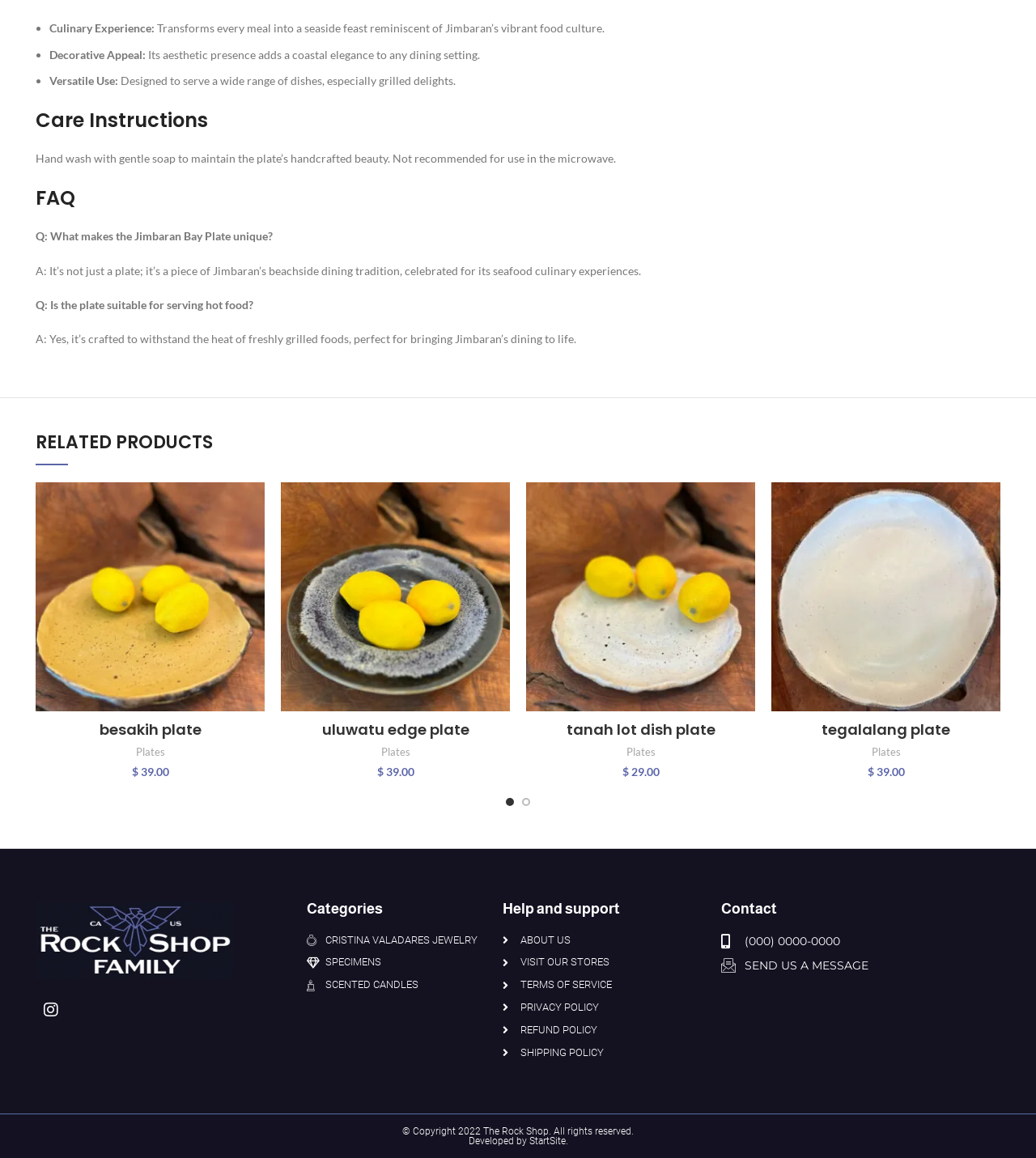Can you find the bounding box coordinates for the element to click on to achieve the instruction: "Submit a query"?

None